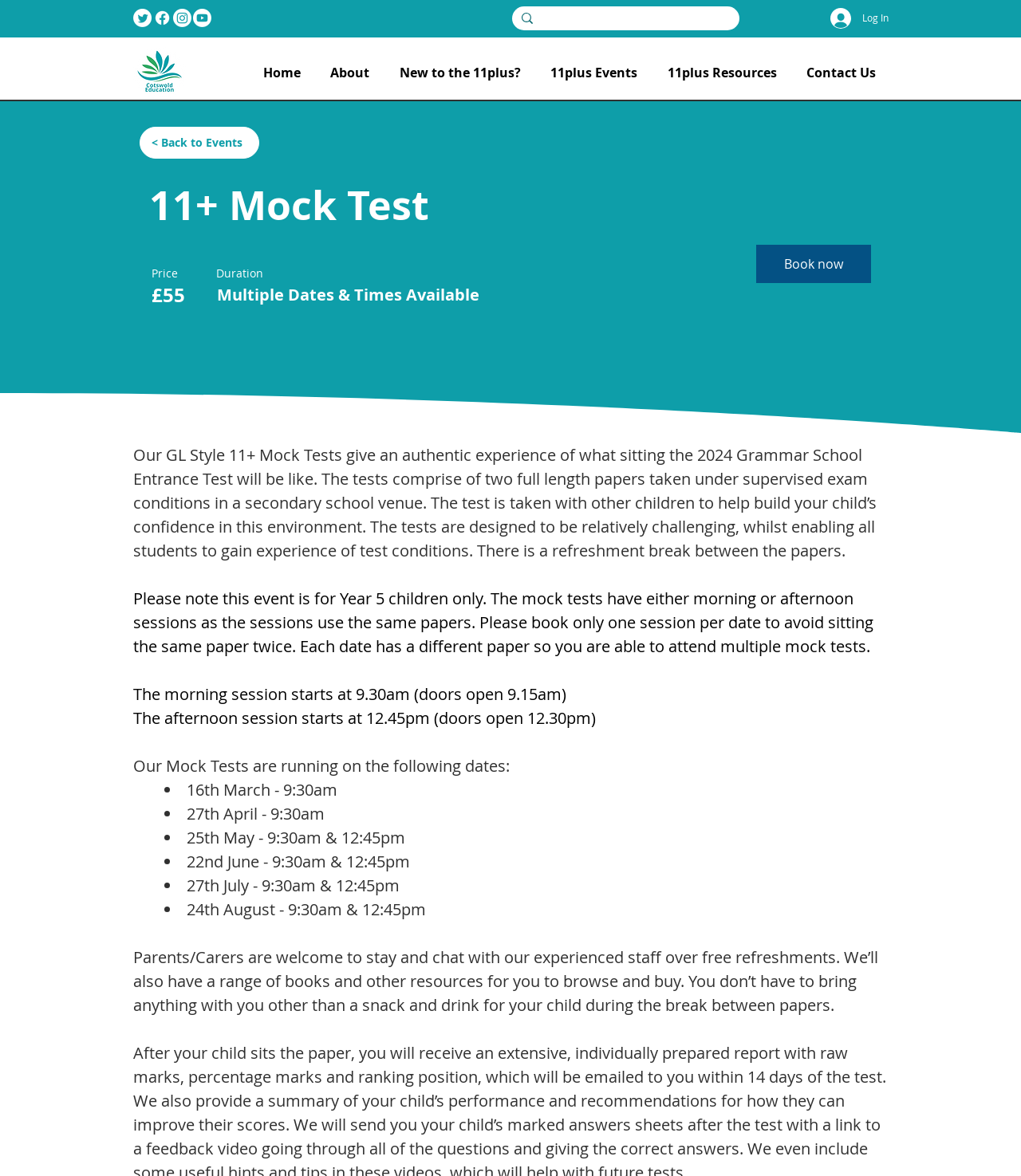What is the purpose of the 11+ Mock Tests?
Using the visual information, answer the question in a single word or phrase.

Authentic experience of Grammar School Entrance Test